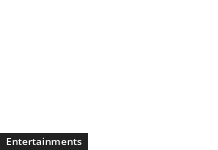Please give a concise answer to this question using a single word or phrase: 
What is the tone of the design?

Inviting